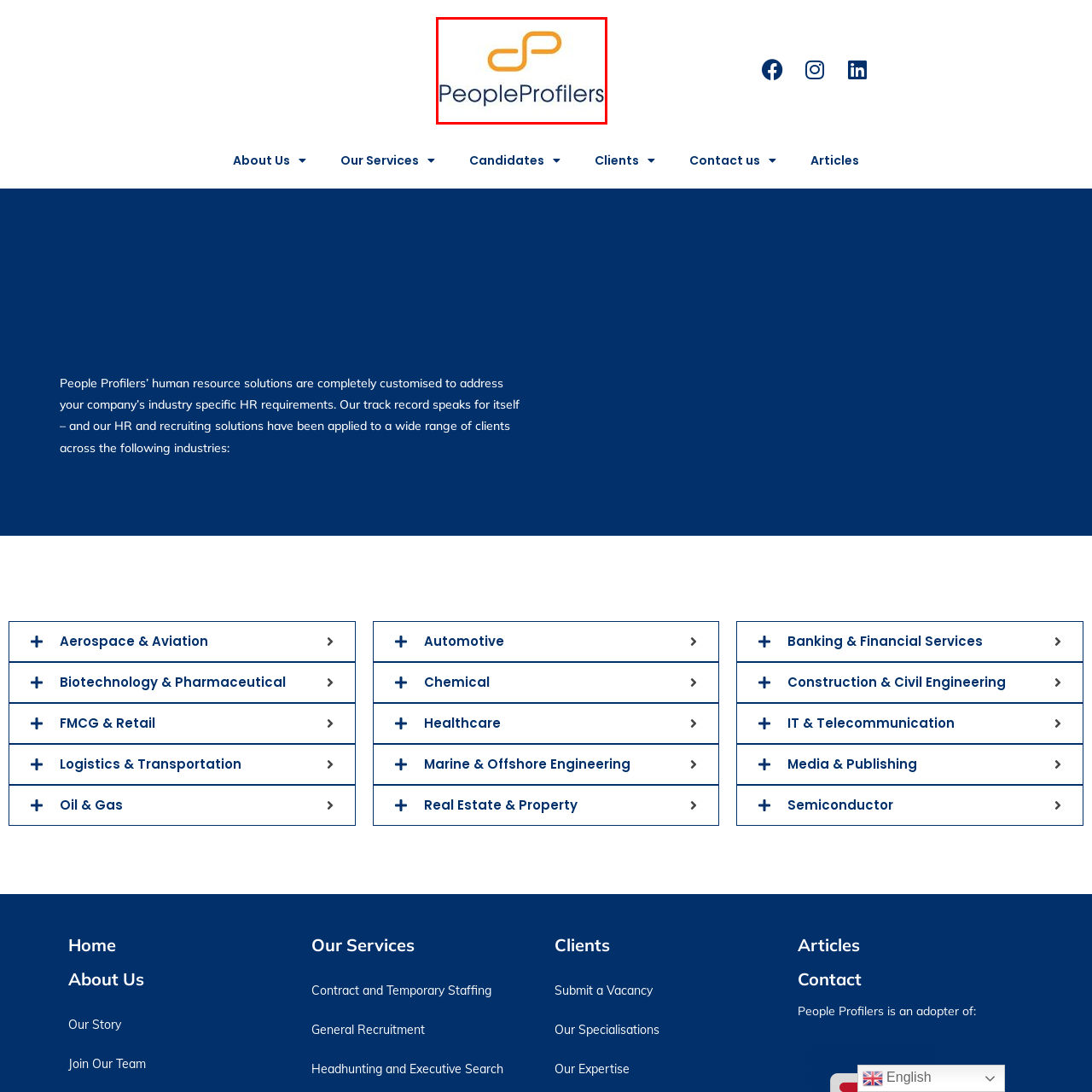Concentrate on the image highlighted by the red boundary and deliver a detailed answer to the following question, using the information from the image:
What font color is used for the company name?

The company name 'PeopleProfilers' is written in a sleek, dark blue font, as described in the caption.